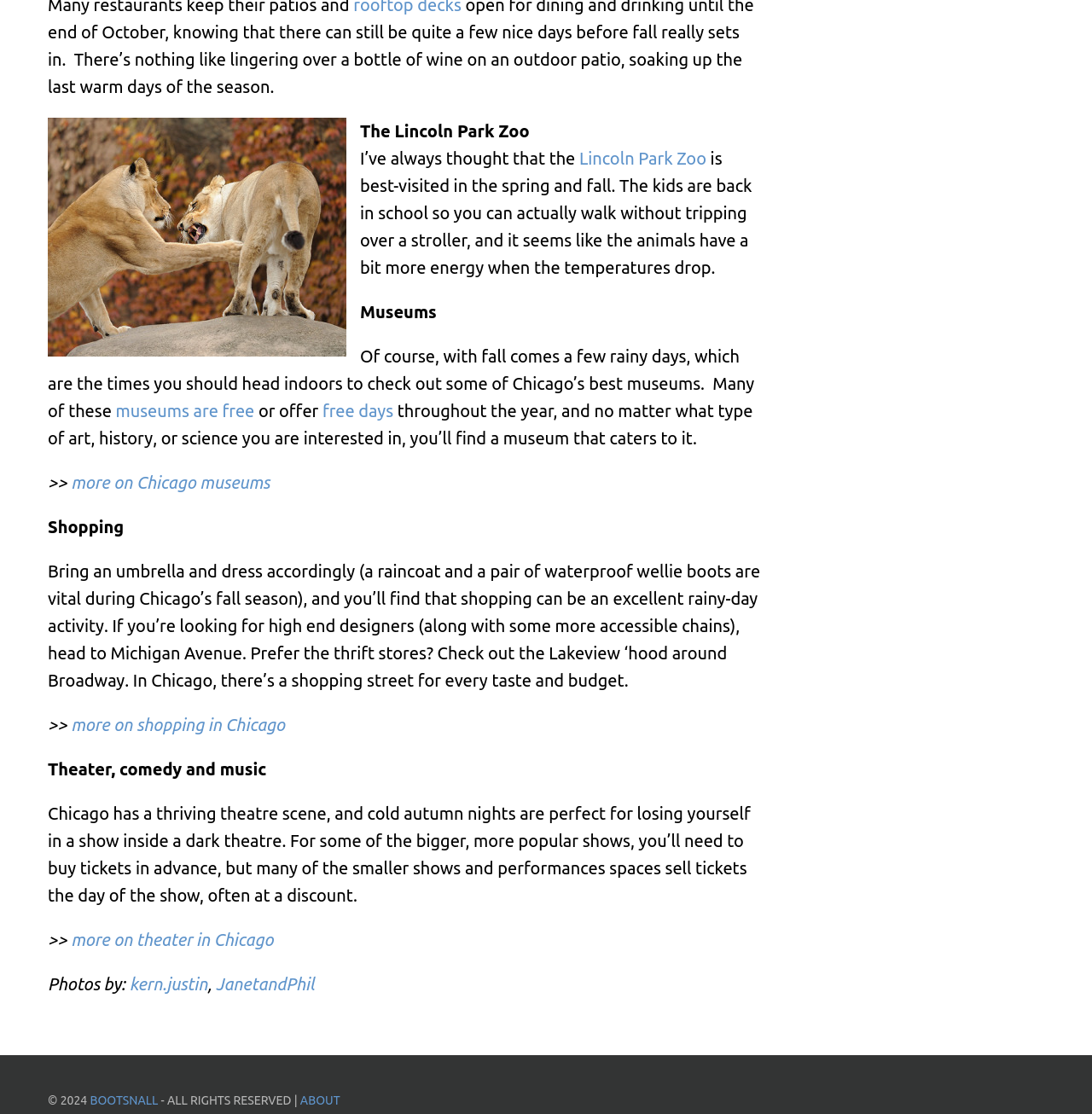What type of performances can be found in Chicago?
Based on the screenshot, provide your answer in one word or phrase.

Theater, comedy, and music